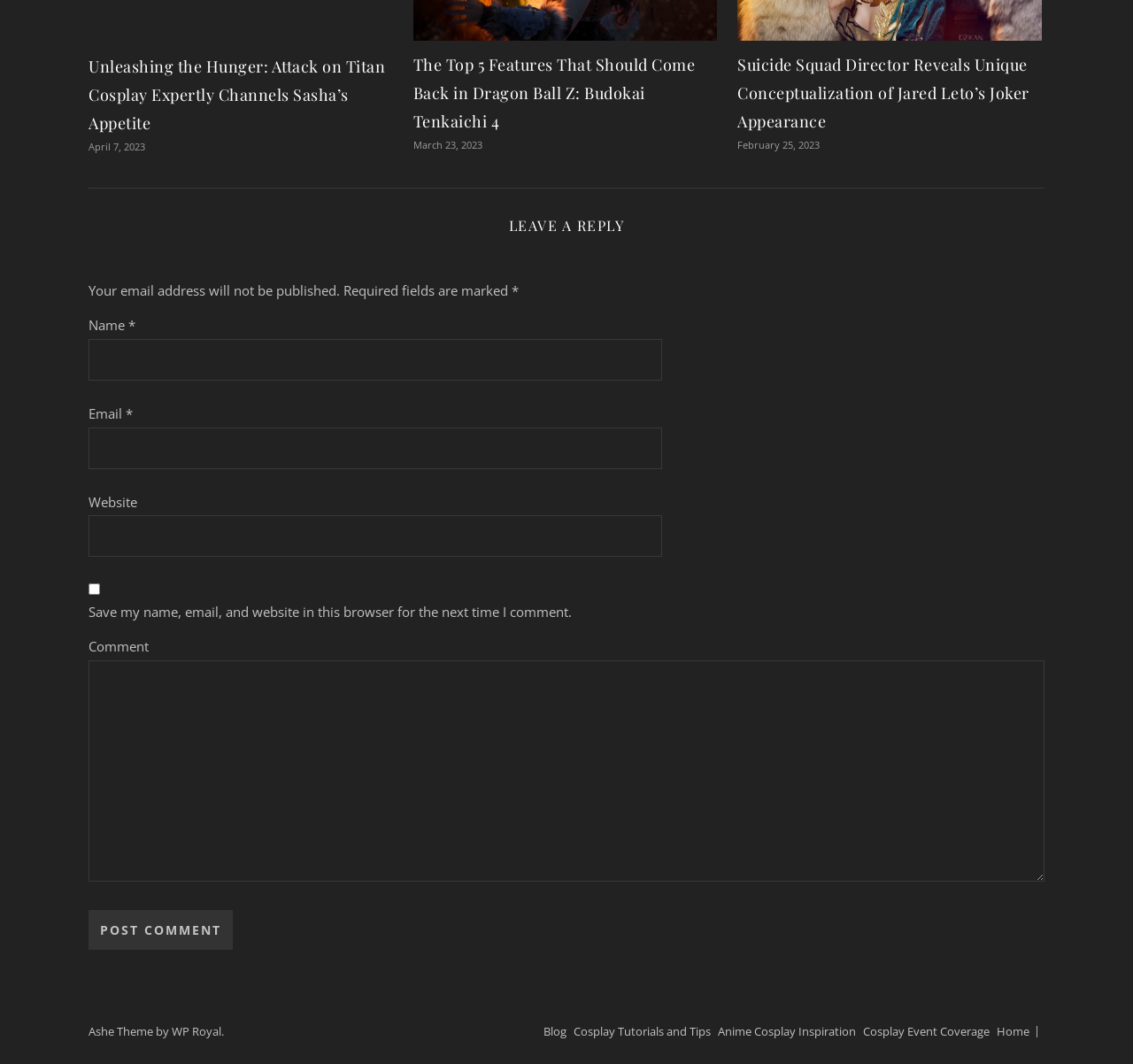What is the function of the checkbox?
Could you answer the question with a detailed and thorough explanation?

The checkbox is labeled 'Save my name, email, and website in this browser for the next time I comment', which suggests that its function is to save the user's data for future comments.